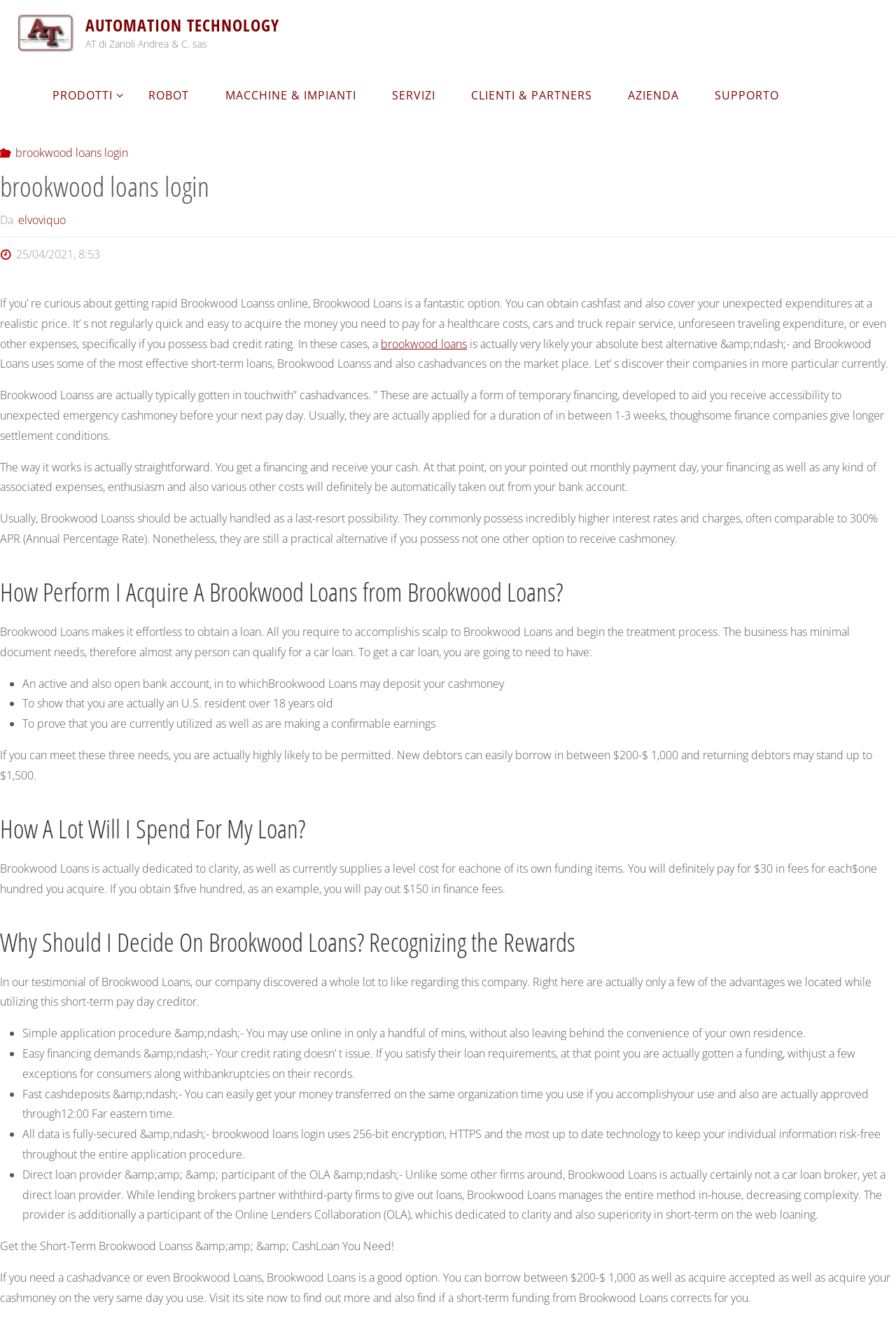Provide the bounding box coordinates of the HTML element this sentence describes: "MACCHINE & IMPIANTI". The bounding box coordinates consist of four float numbers between 0 and 1, i.e., [left, top, right, bottom].

[0.231, 0.047, 0.417, 0.095]